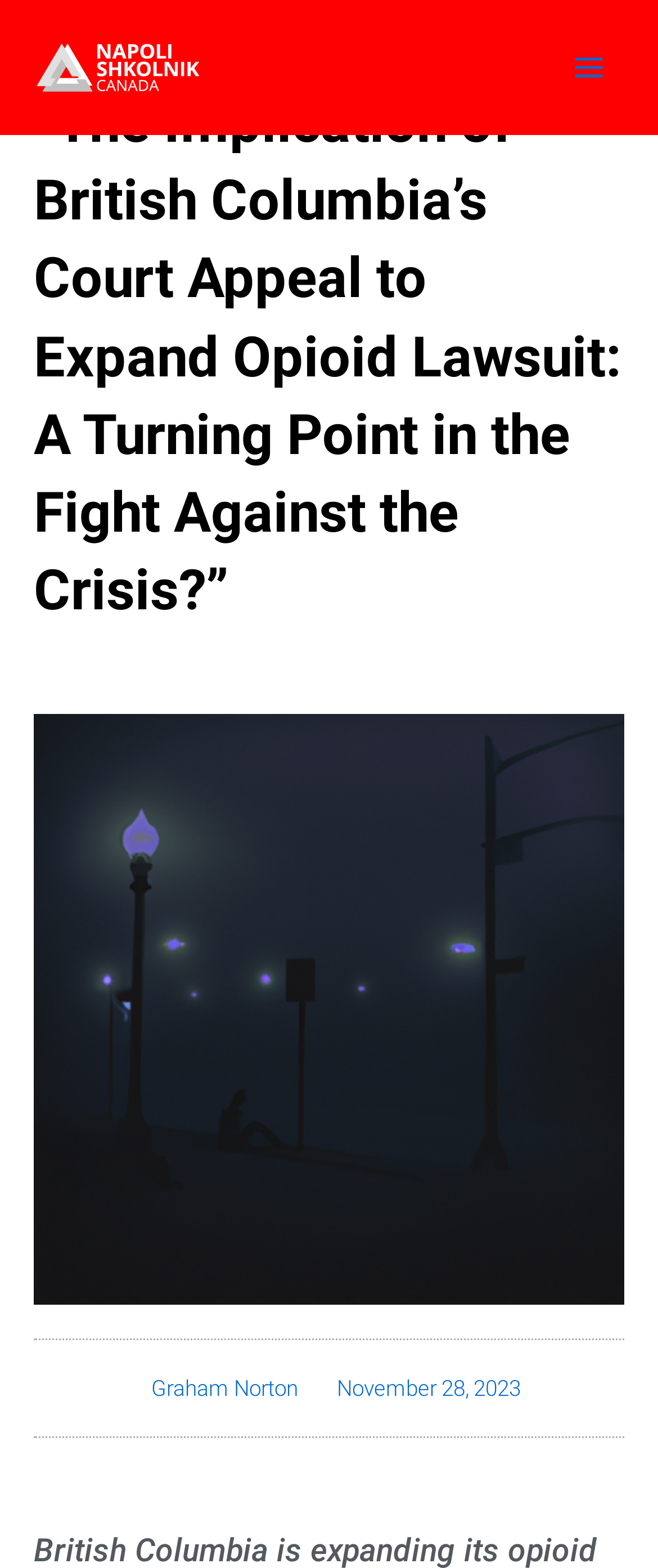Can you give a comprehensive explanation to the question given the content of the image?
When was the article published?

I found the publication date by looking at the link with the text 'November 28, 2023' which is located below the author's name and has a time element next to it.